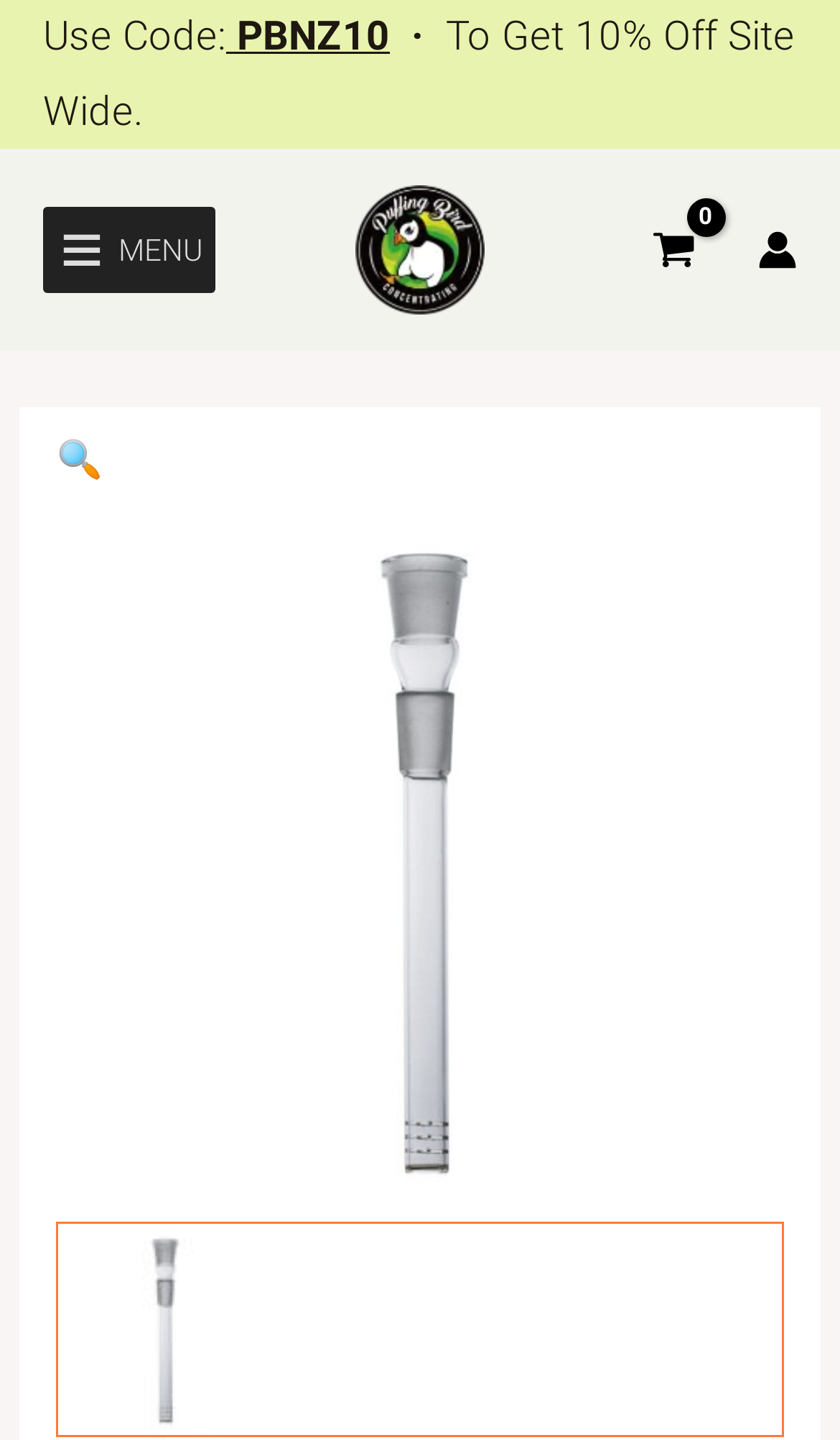Please specify the bounding box coordinates in the format (top-left x, top-left y, bottom-right x, bottom-right y), with values ranging from 0 to 1. Identify the bounding box for the UI component described as follows: alt="Puffing Bird NZ"

[0.423, 0.157, 0.577, 0.187]